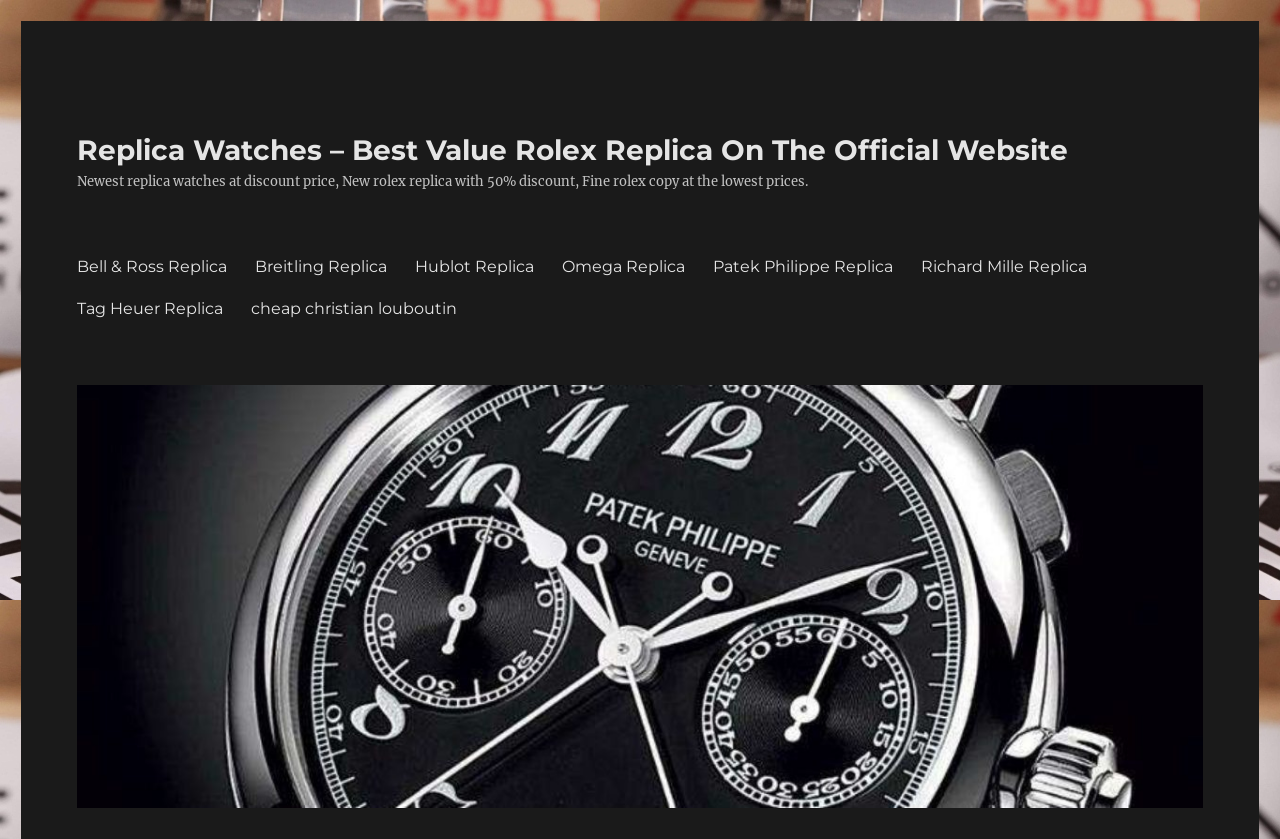Could you specify the bounding box coordinates for the clickable section to complete the following instruction: "Click on the 'Tag Heuer Replica' link"?

[0.049, 0.342, 0.185, 0.392]